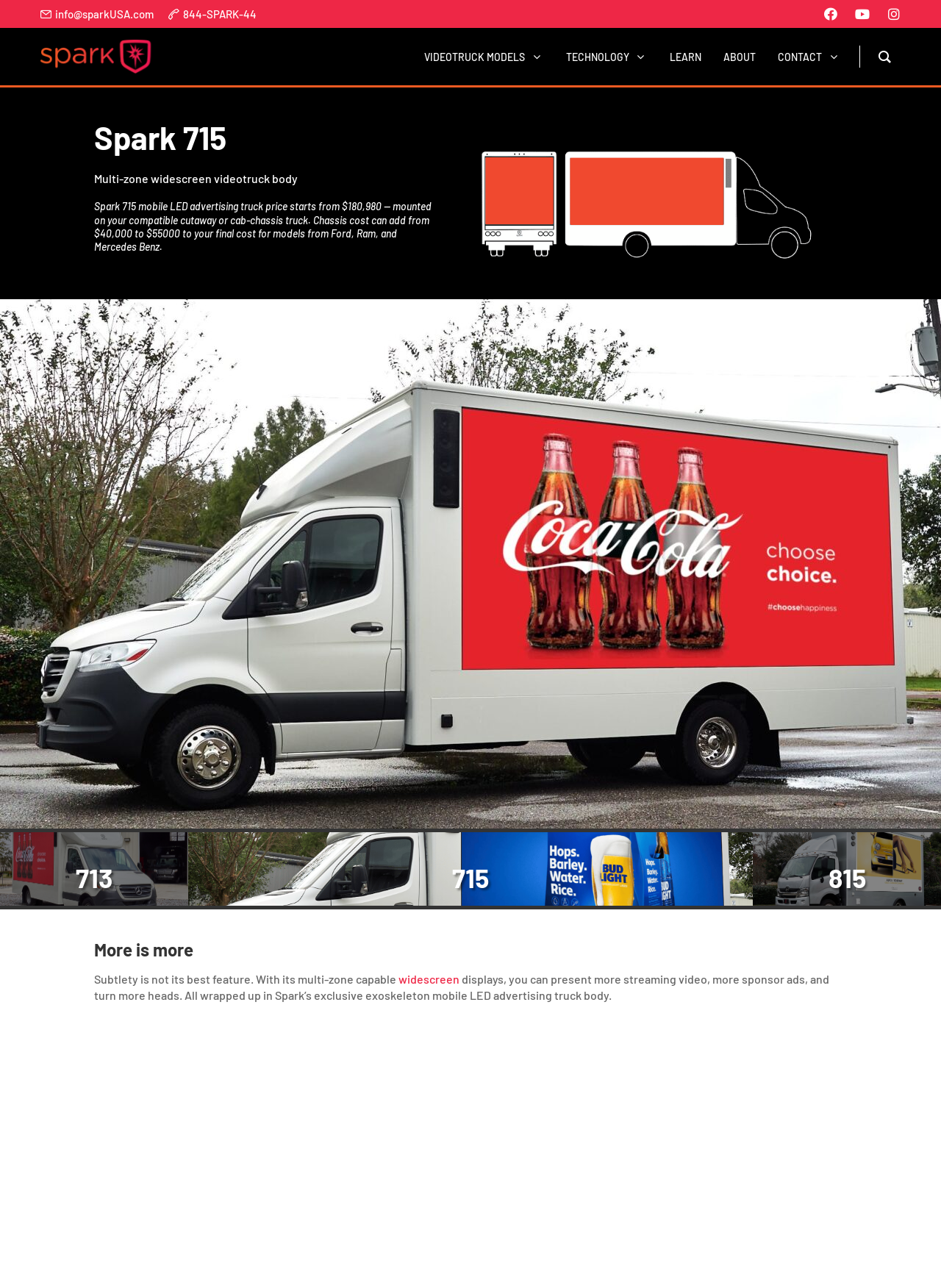Predict the bounding box coordinates of the area that should be clicked to accomplish the following instruction: "Watch our videos on YouTube". The bounding box coordinates should consist of four float numbers between 0 and 1, i.e., [left, top, right, bottom].

[0.909, 0.0, 0.924, 0.022]